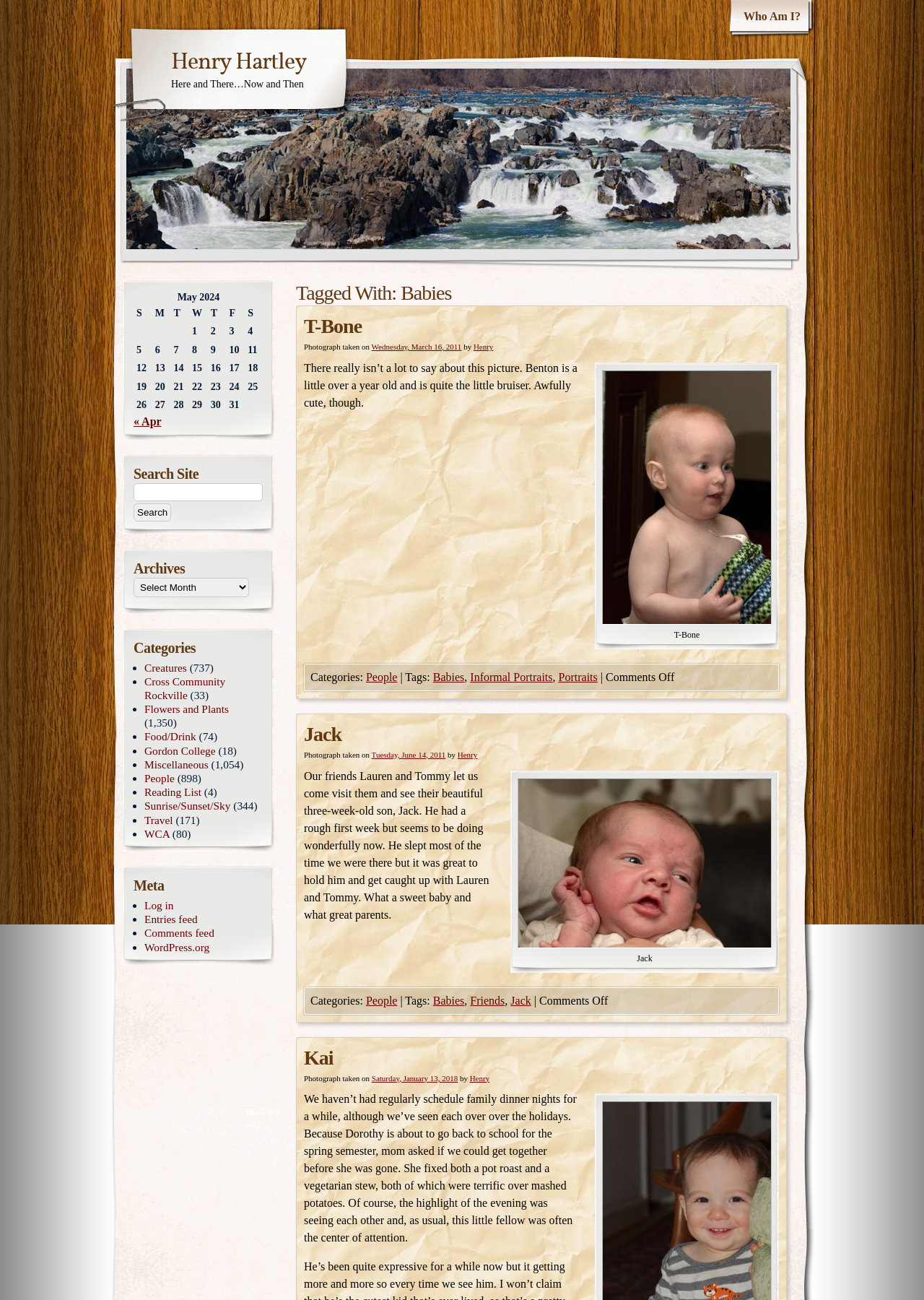Please locate the bounding box coordinates of the element that should be clicked to complete the given instruction: "Read about 'T-Bone'".

[0.329, 0.242, 0.391, 0.259]